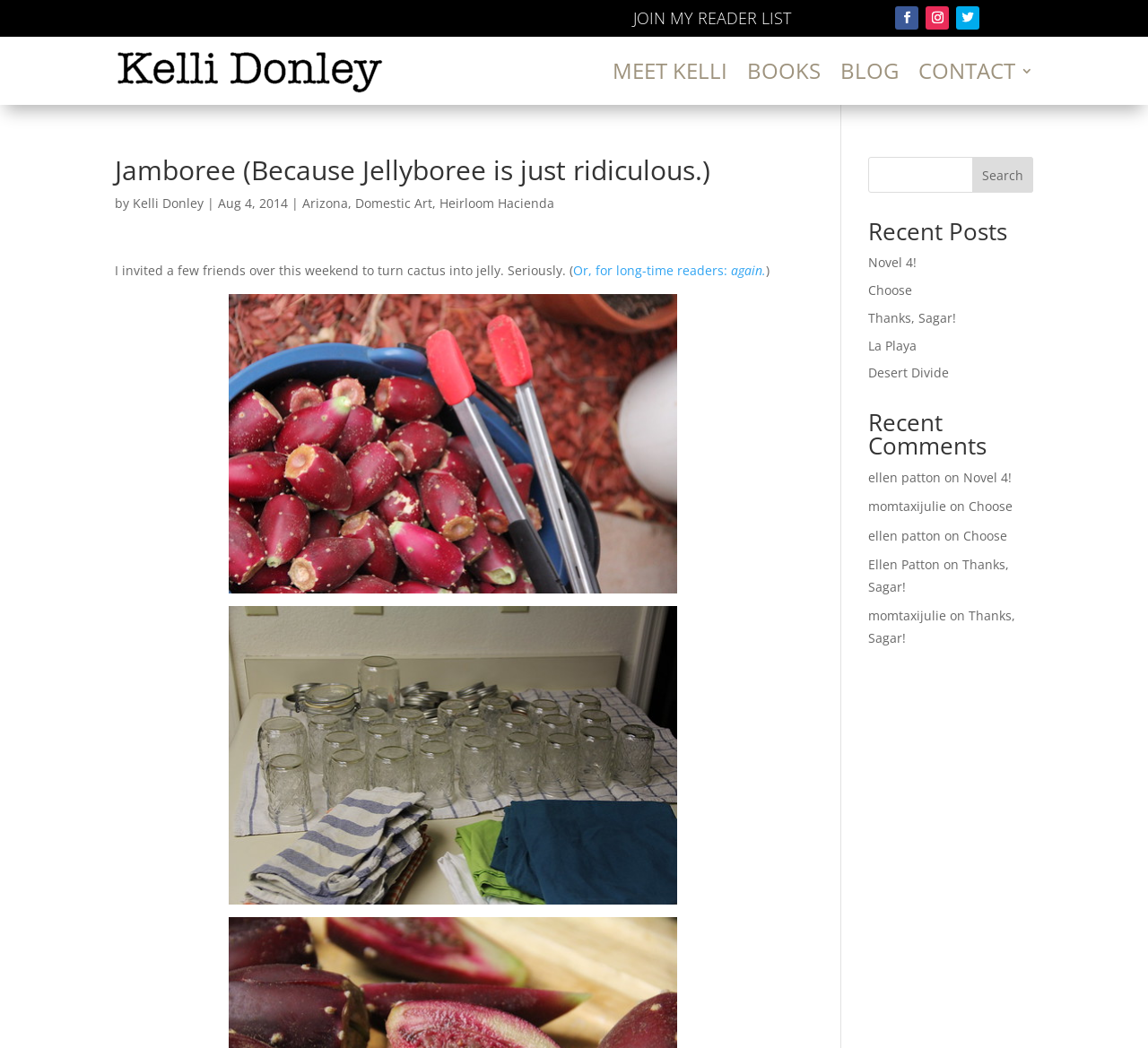Provide the bounding box coordinates for the area that should be clicked to complete the instruction: "Meet Kelli".

[0.534, 0.035, 0.634, 0.1]